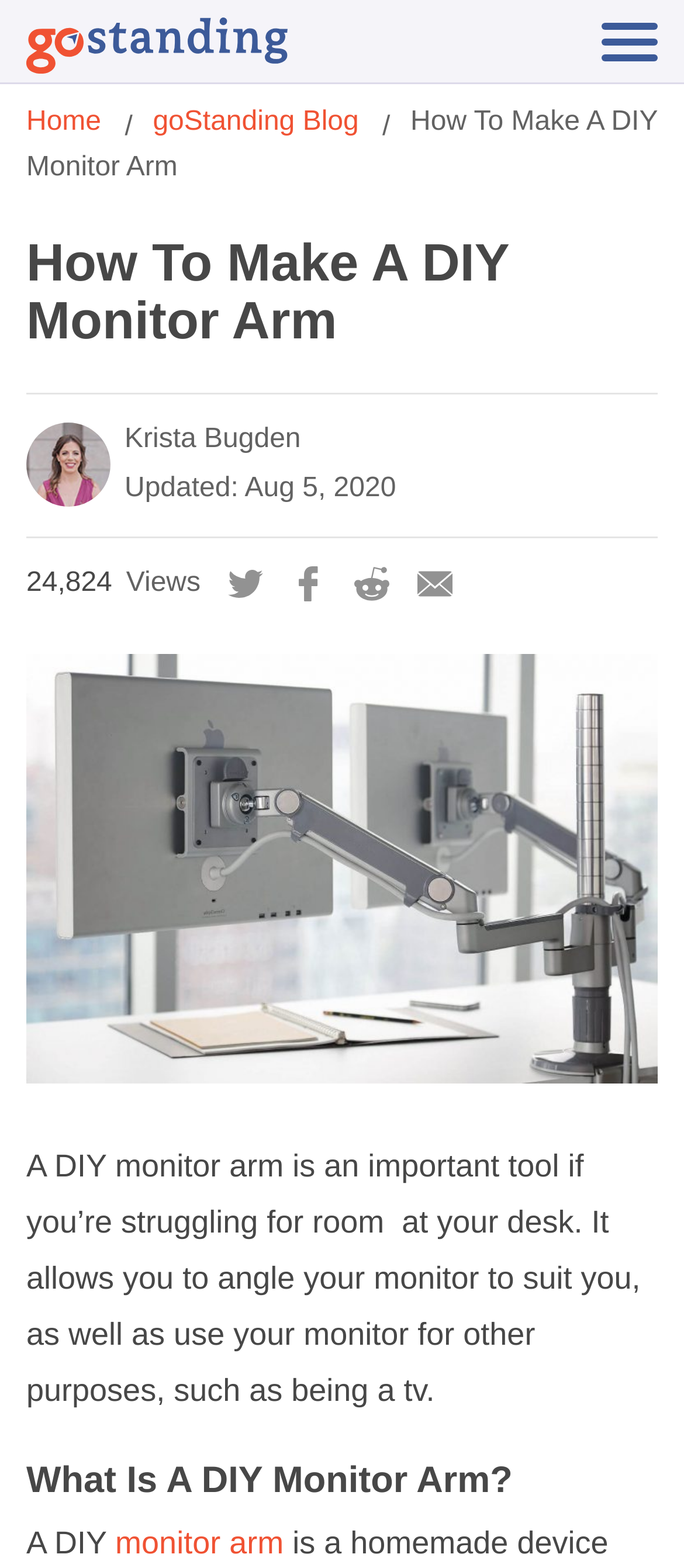From the webpage screenshot, identify the region described by I accept. Provide the bounding box coordinates as (top-left x, top-left y, bottom-right x, bottom-right y), with each value being a floating point number between 0 and 1.

None